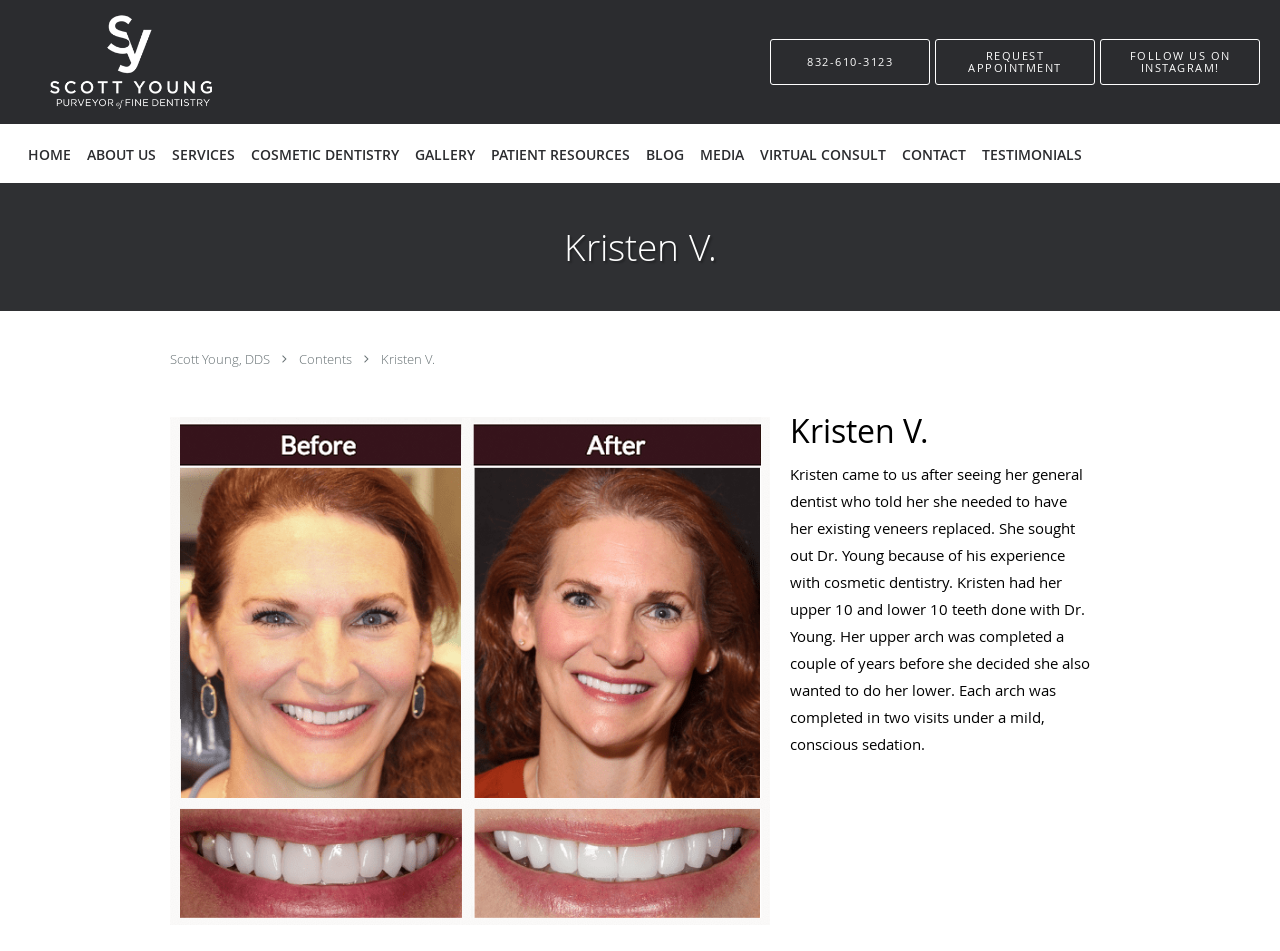What is the phone number to contact the dentist?
Examine the image and provide an in-depth answer to the question.

I found the phone number by looking at the link element with the text '832-610-3123' which is located at the top of the webpage.